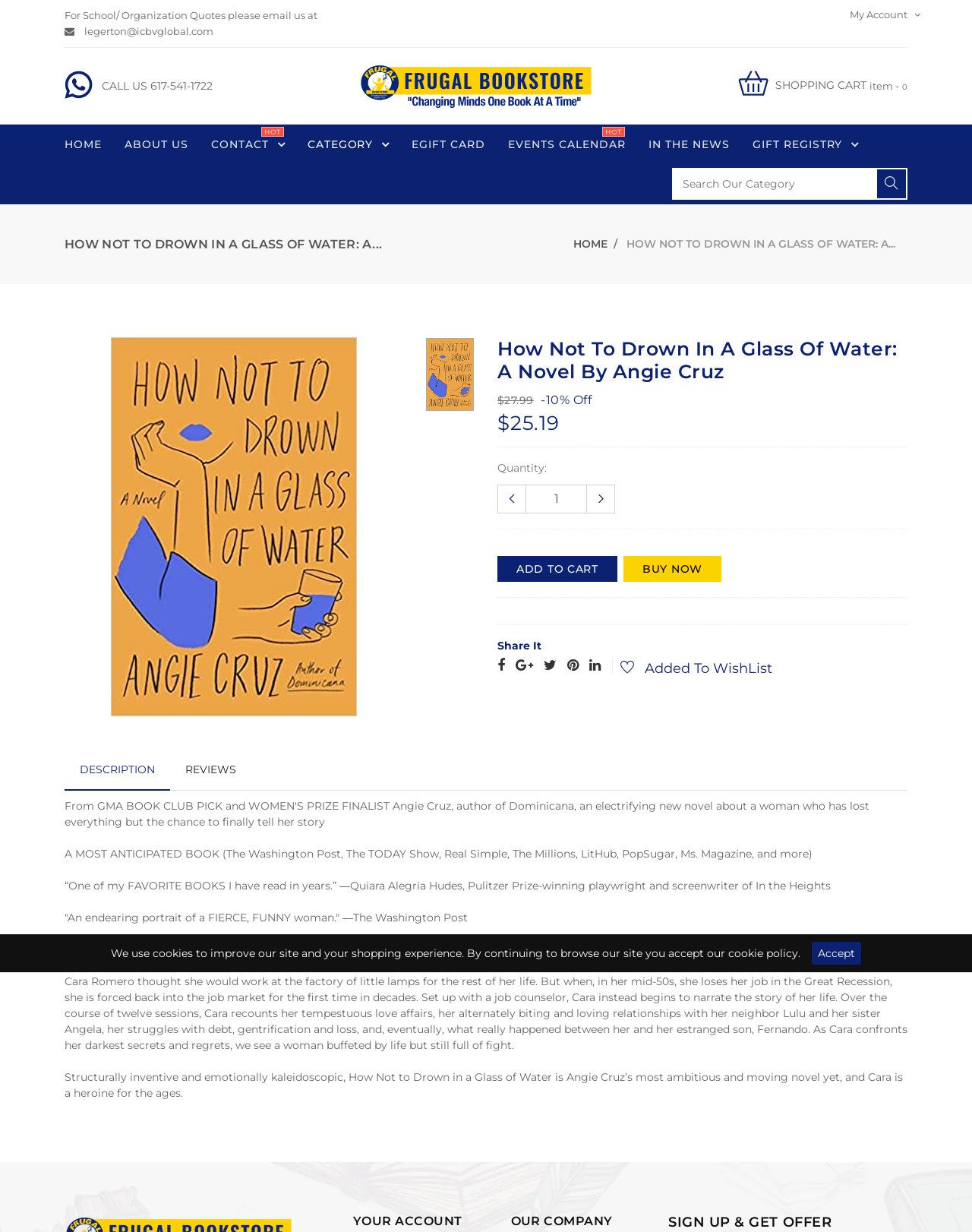Kindly determine the bounding box coordinates for the clickable area to achieve the given instruction: "Add to cart".

[0.512, 0.451, 0.635, 0.472]